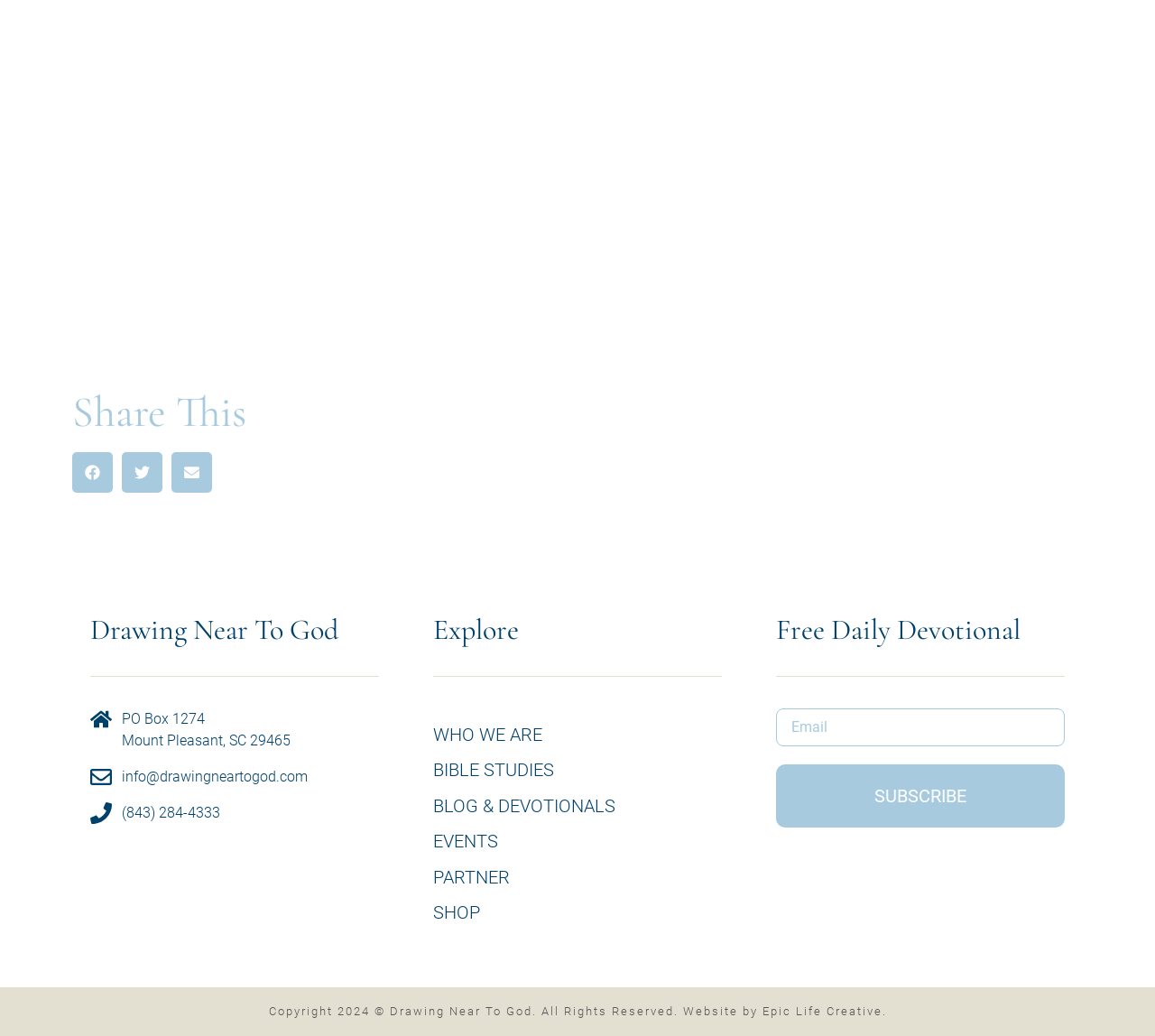Using the format (top-left x, top-left y, bottom-right x, bottom-right y), provide the bounding box coordinates for the described UI element. All values should be floating point numbers between 0 and 1: parent_node: Email * aria-describedby="email-notes" name="email"

None